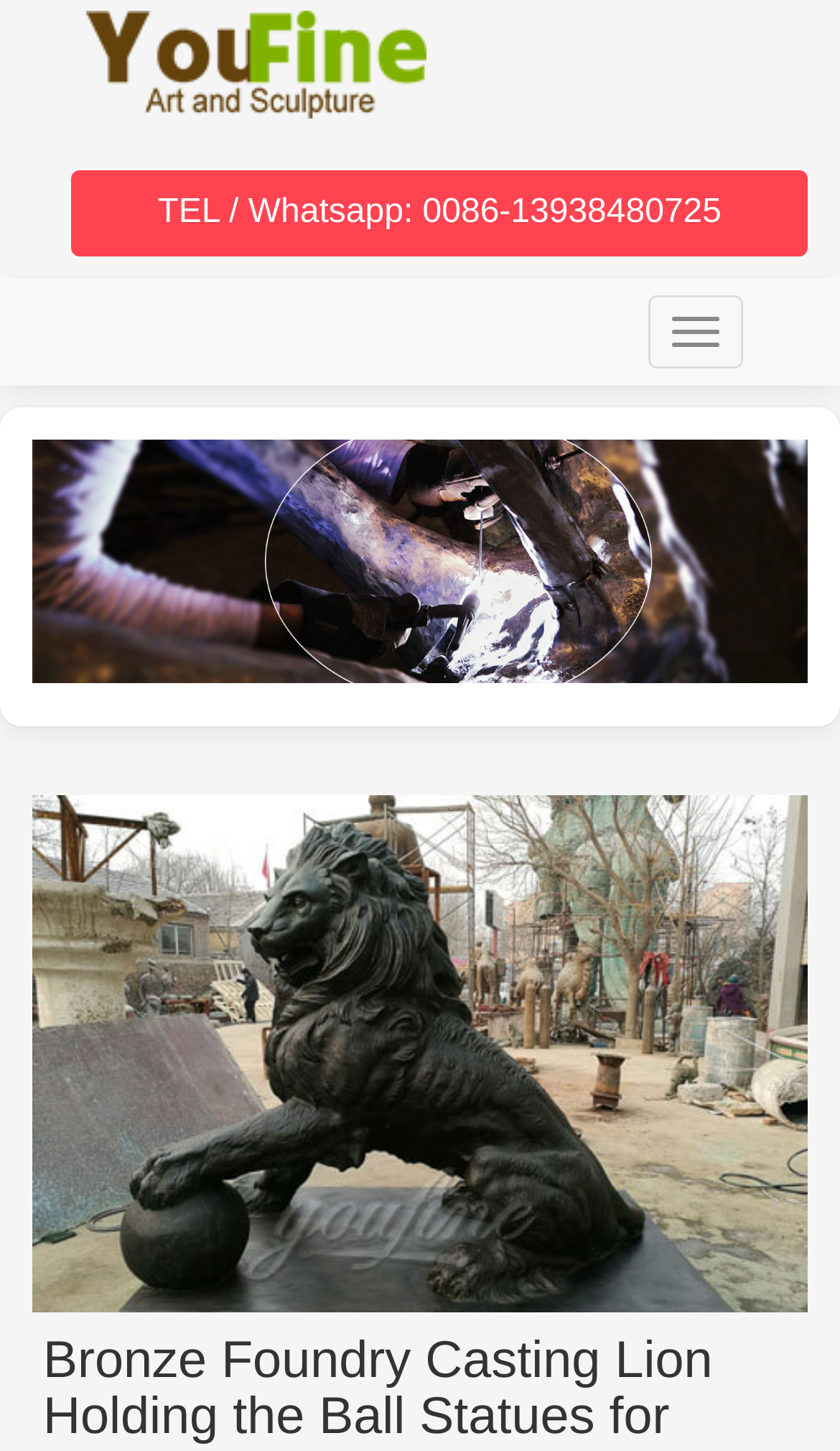Please answer the following question using a single word or phrase: 
What is the package type for the statue?

Strong Wooden Case